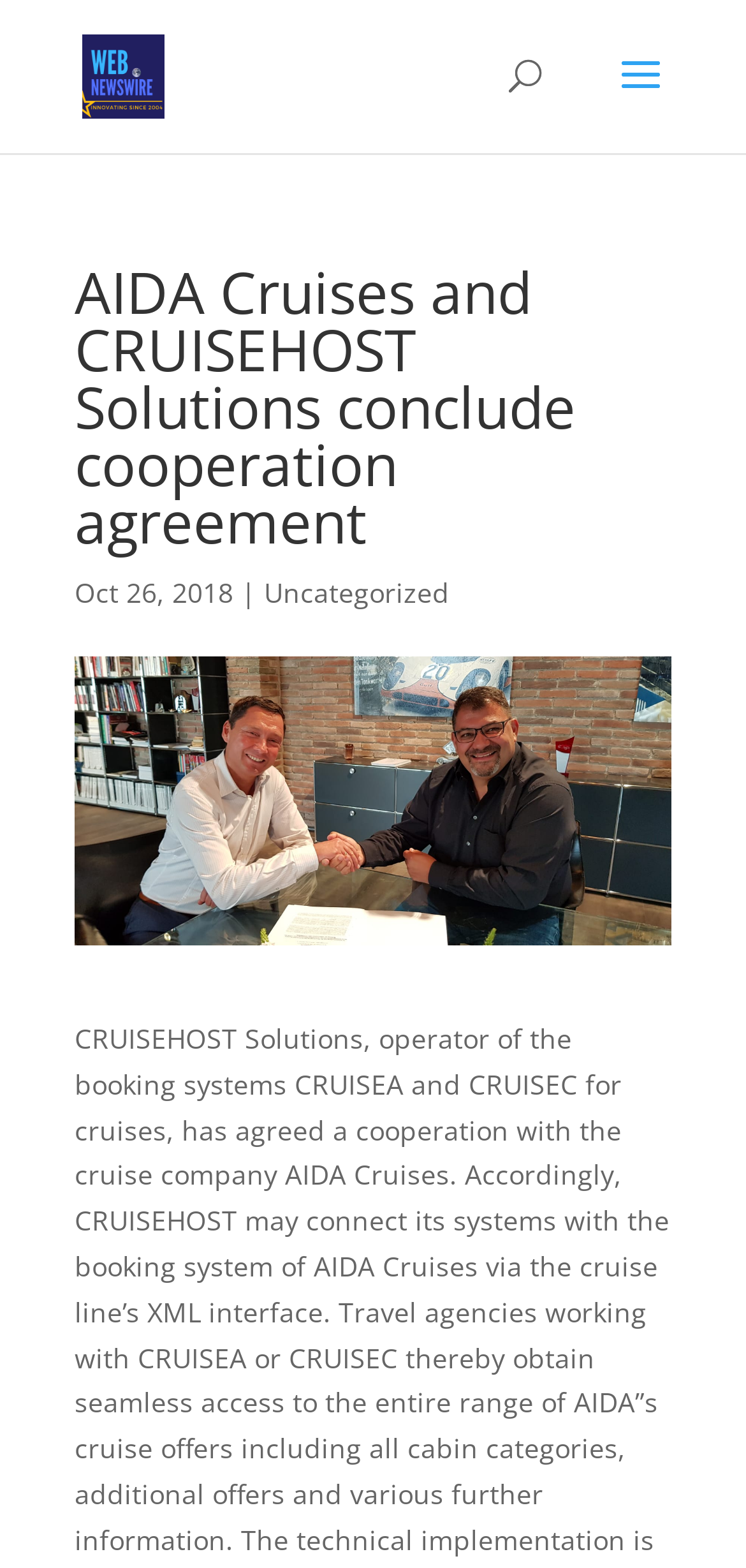Is the article about a cooperation agreement?
Respond to the question with a well-detailed and thorough answer.

I found that the article is about a cooperation agreement by reading the main heading 'AIDA Cruises and CRUISEHOST Solutions conclude cooperation agreement'.